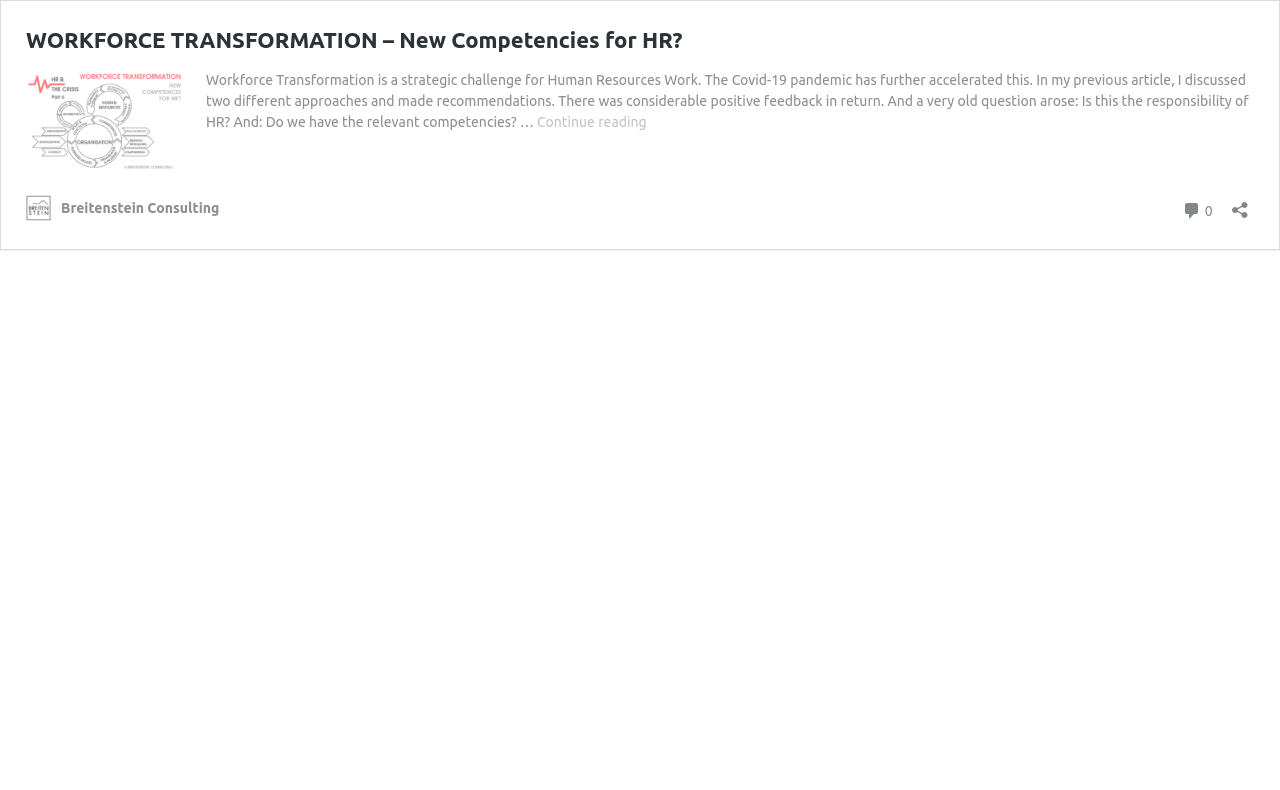What is the purpose of the button?
Please give a detailed and elaborate answer to the question based on the image.

The purpose of the button can be determined by looking at the button element within the layout table, which contains the text 'Open sharing dialog'.